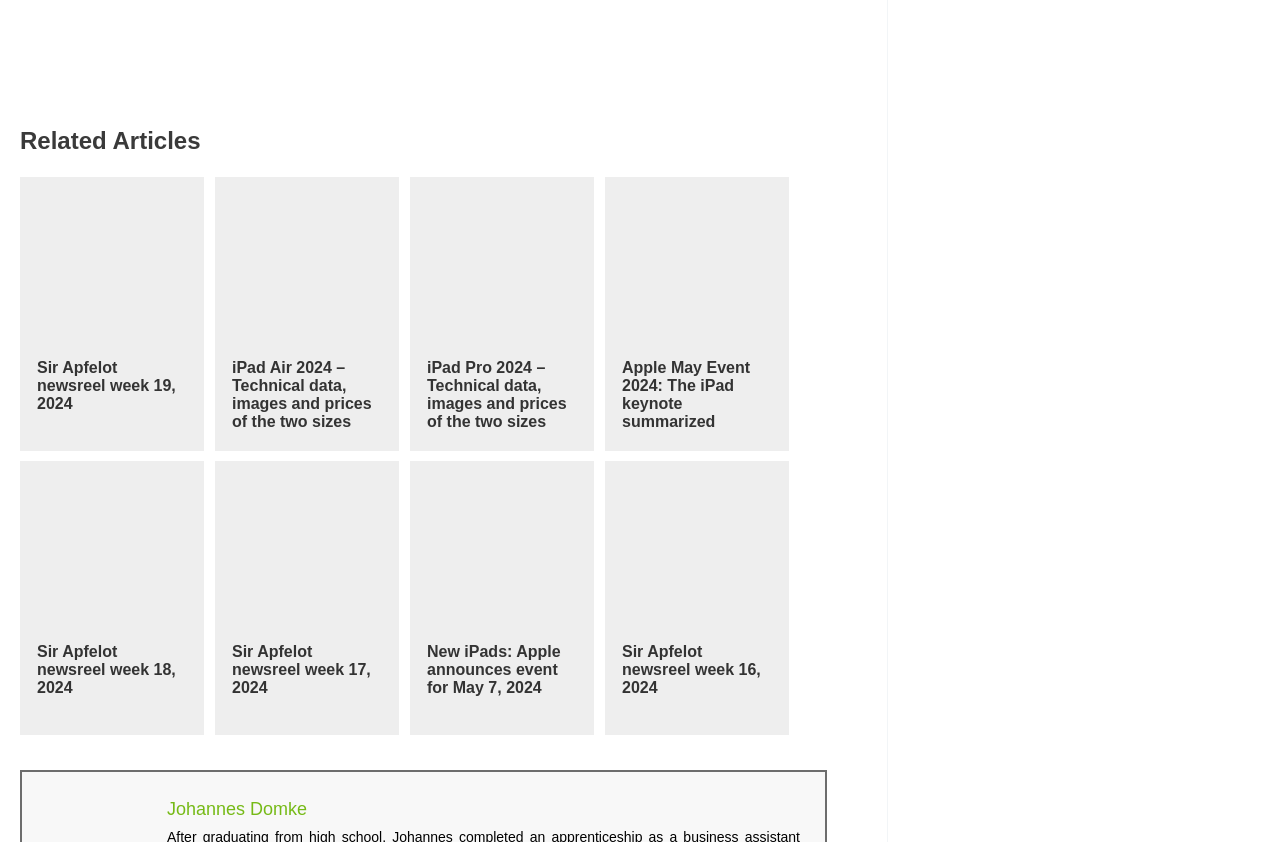Determine the bounding box coordinates of the element's region needed to click to follow the instruction: "Check Apple May Event 2024 summary". Provide these coordinates as four float numbers between 0 and 1, formatted as [left, top, right, bottom].

[0.486, 0.315, 0.603, 0.339]